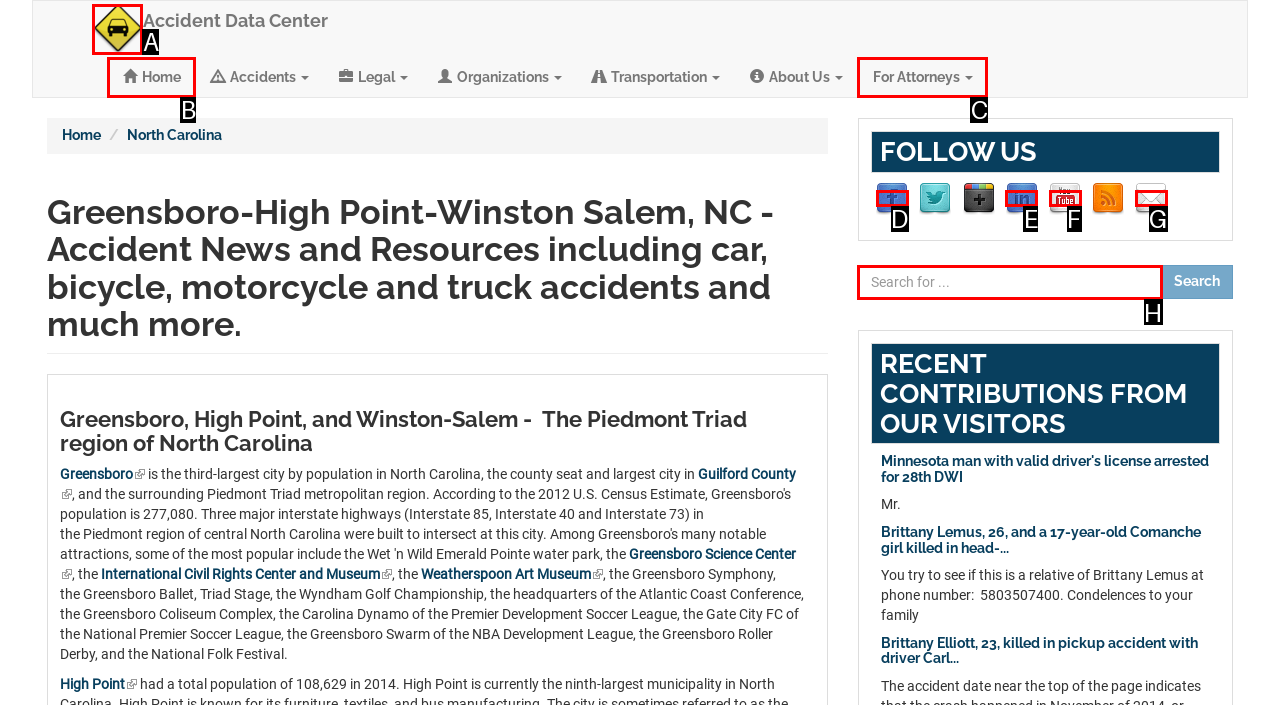Indicate which UI element needs to be clicked to fulfill the task: Search for something
Answer with the letter of the chosen option from the available choices directly.

H